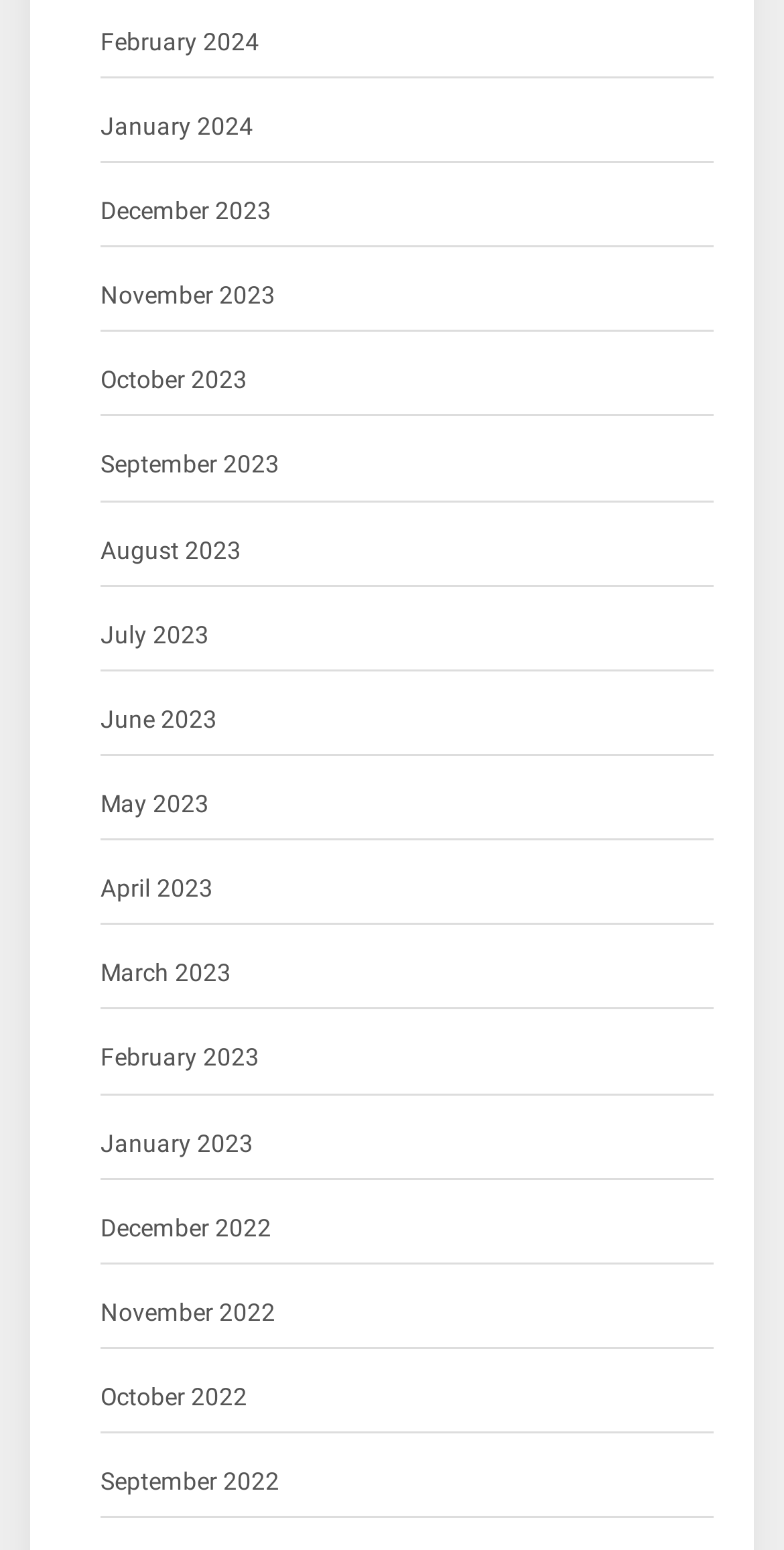How many months are listed in 2023?
From the details in the image, provide a complete and detailed answer to the question.

I counted the number of links with '2023' in their text and found that there are 12 months listed in 2023, from January 2023 to December 2023.